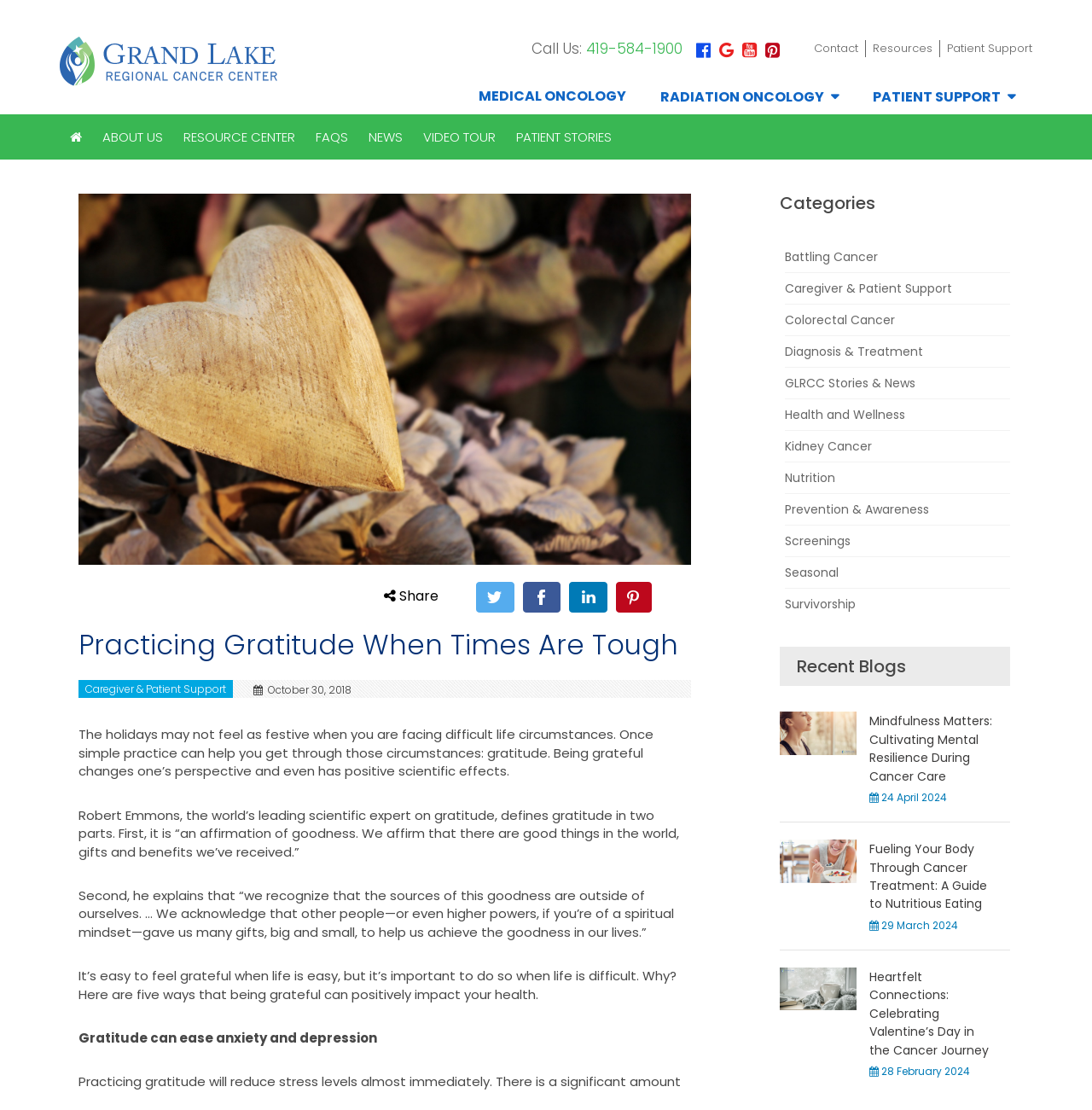Please specify the bounding box coordinates of the clickable section necessary to execute the following command: "Visit the 'Caregiver & Patient Support' page".

[0.072, 0.613, 0.213, 0.629]